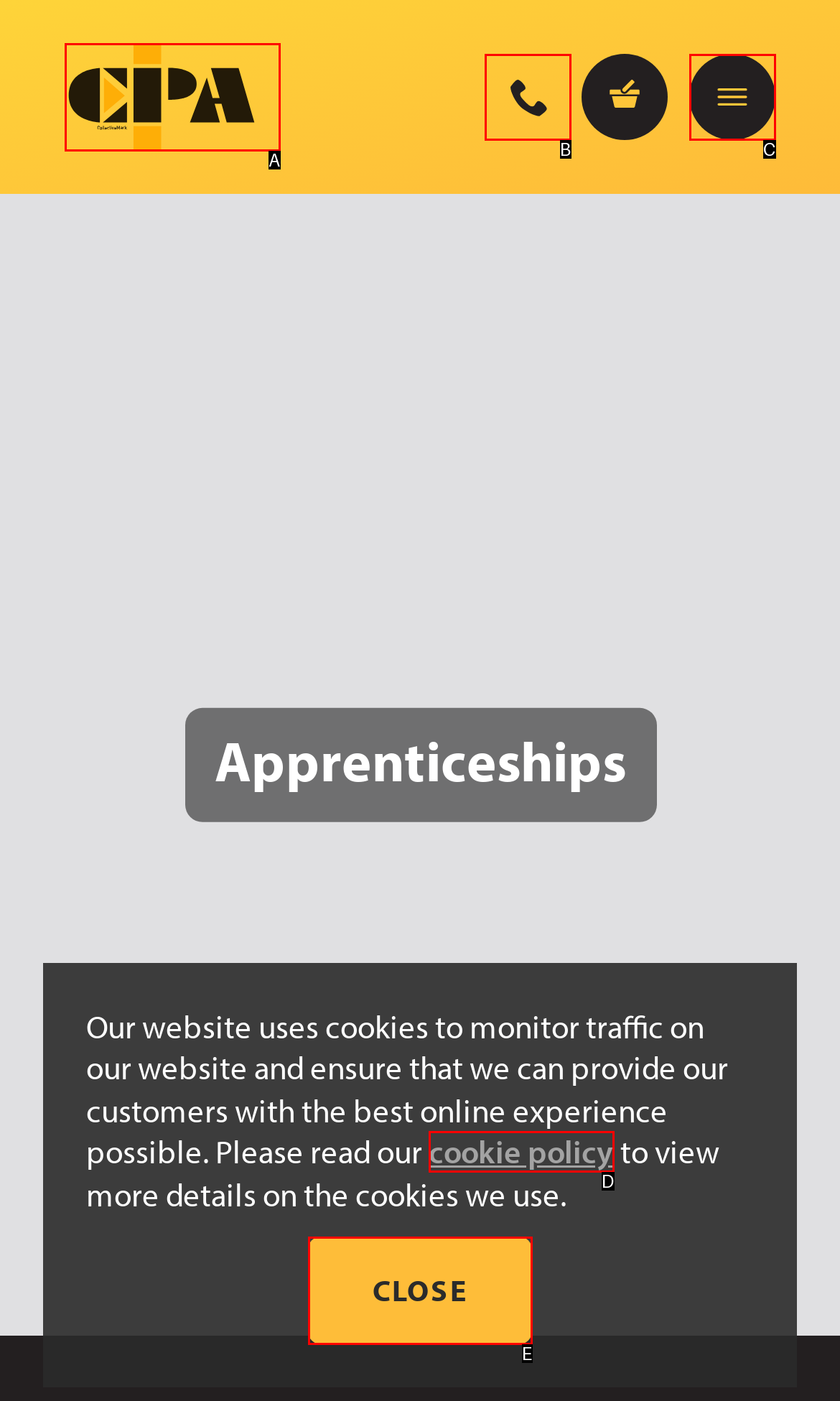Find the option that best fits the description: Twitter. Answer with the letter of the option.

None